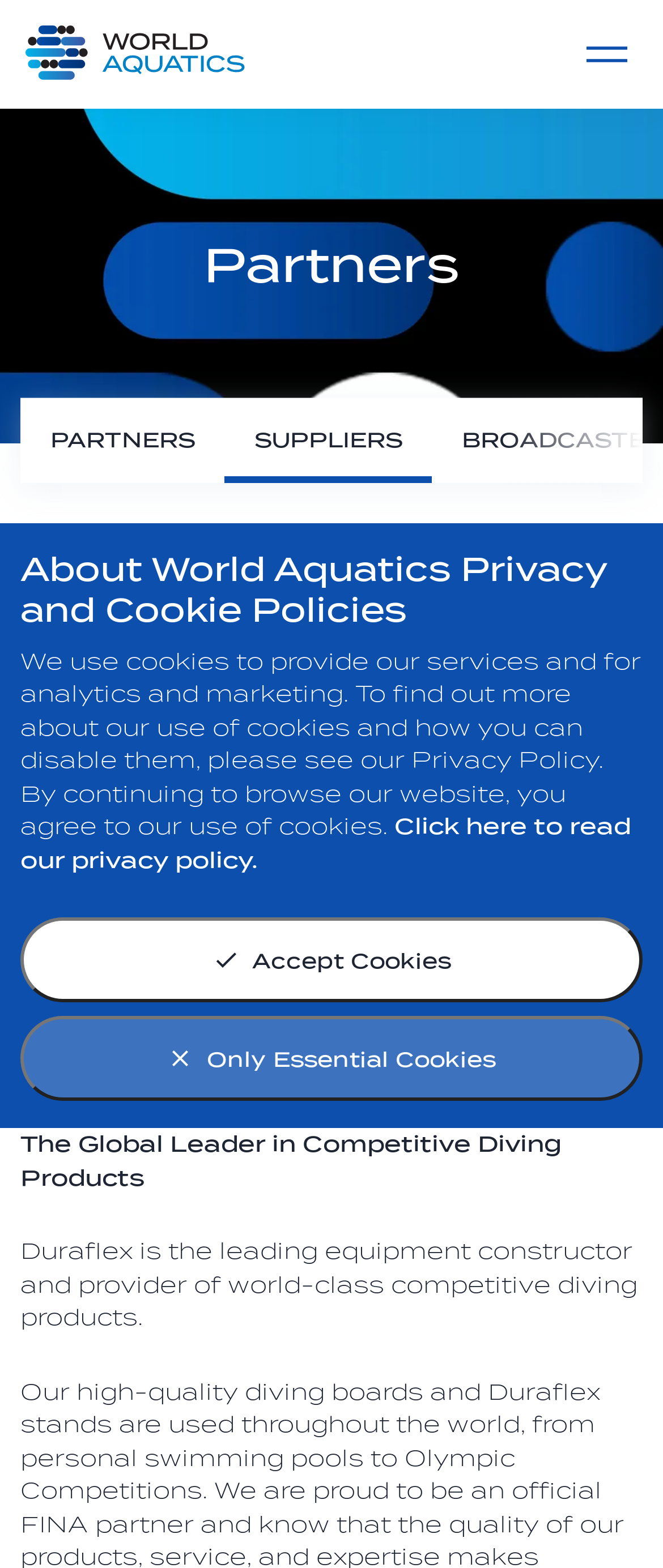Please provide the bounding box coordinates for the element that needs to be clicked to perform the following instruction: "Learn about partners". The coordinates should be given as four float numbers between 0 and 1, i.e., [left, top, right, bottom].

[0.031, 0.254, 0.969, 0.308]